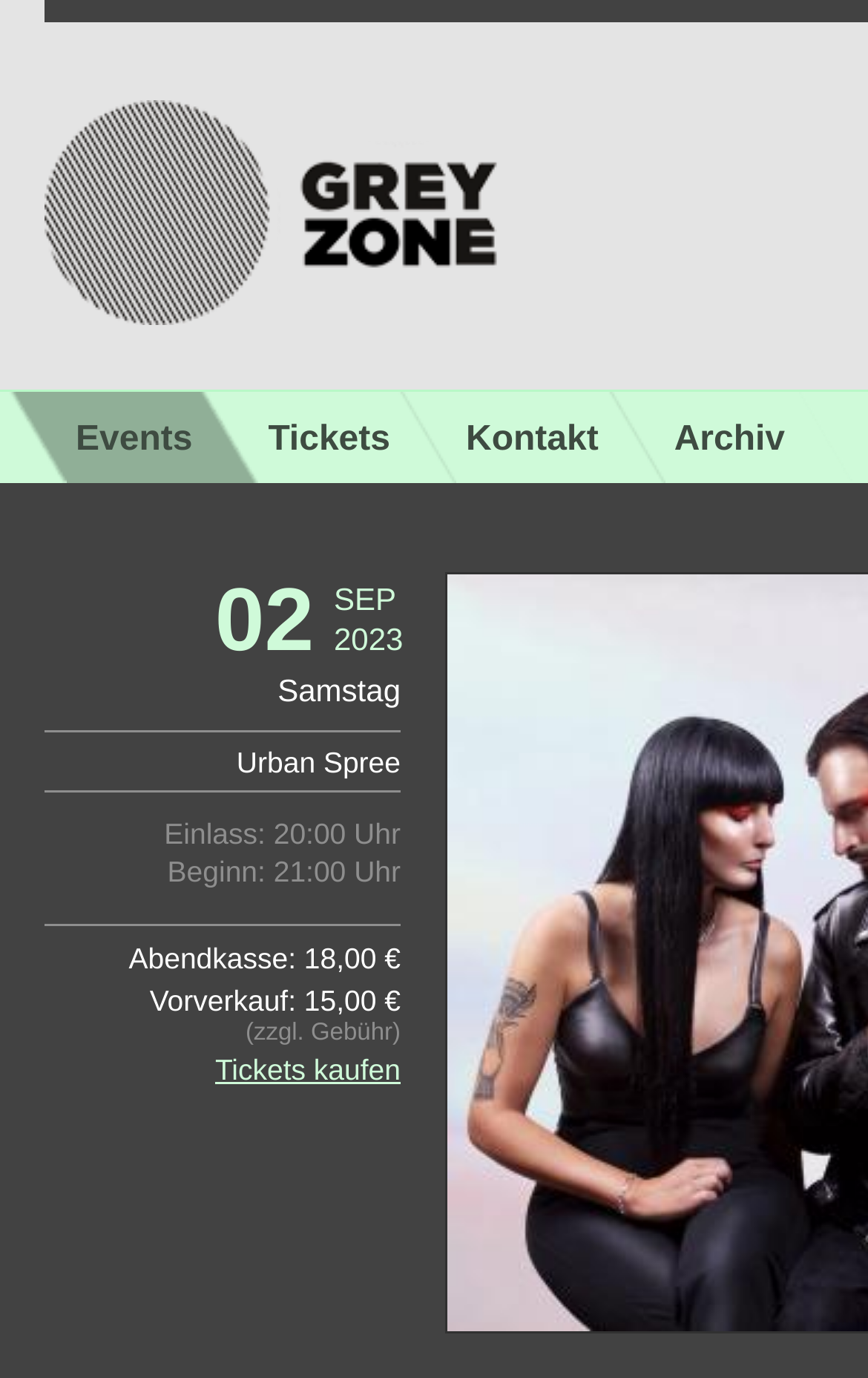Provide a single word or phrase to answer the given question: 
What is the name of the venue?

Urban Spree